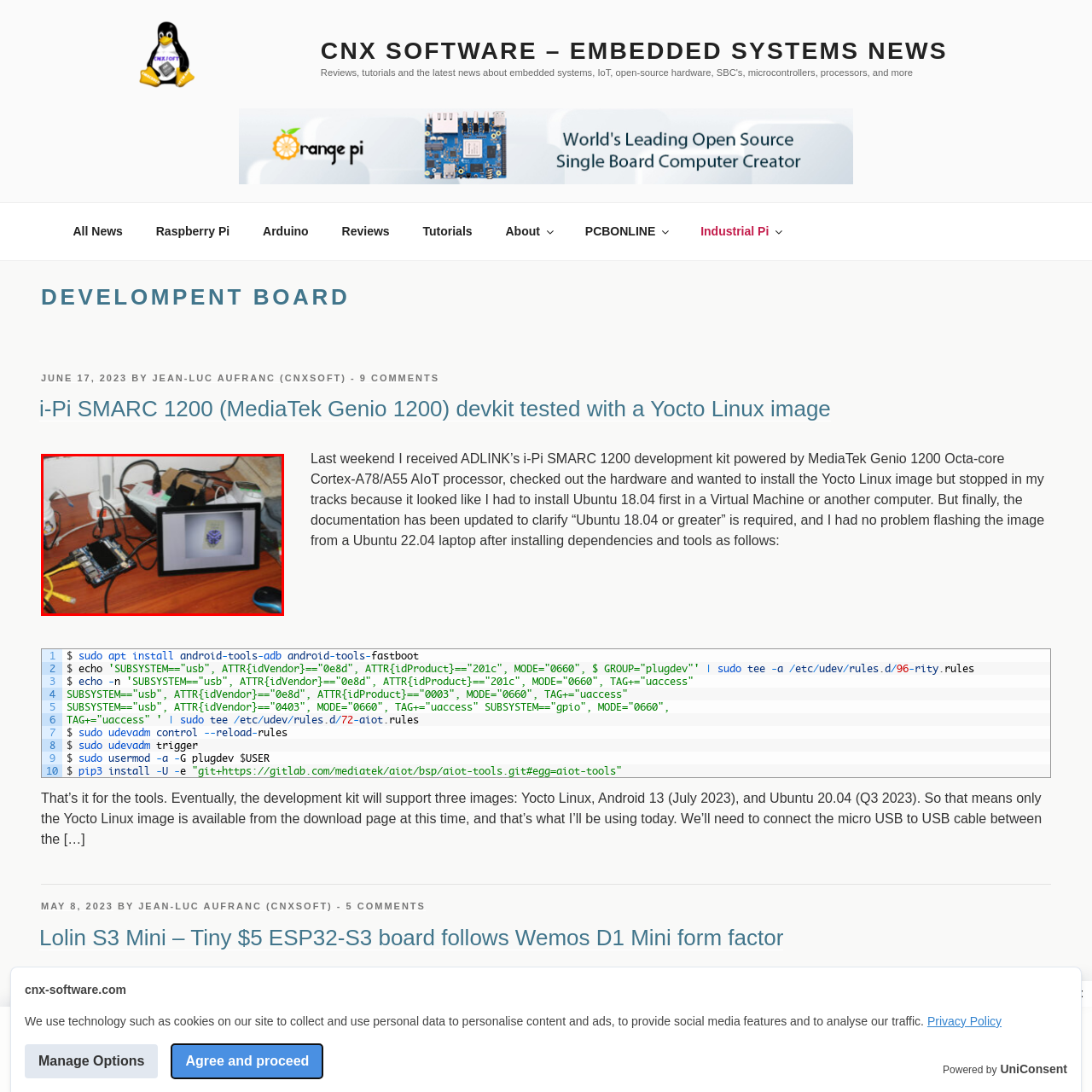Detail the scene within the red-bordered box in the image, including all relevant features and actions.

The image depicts a workspace featuring a development kit setup. In the foreground, you can see a circuit board connected to various peripherals. The board appears to be equipped with multiple USB ports, showcasing its capability for extensive connectivity. Adjacent to the board is a tablet or monitor displaying an image, possibly related to the project at hand, illustrating a detailed graphic or schematic. The workspace is cluttered with additional items, including a lamp, cables, and boxes, indicative of an active development environment. This arrangement suggests a hands-on engagement with technology, likely for tasks such as coding or testing embedded systems.